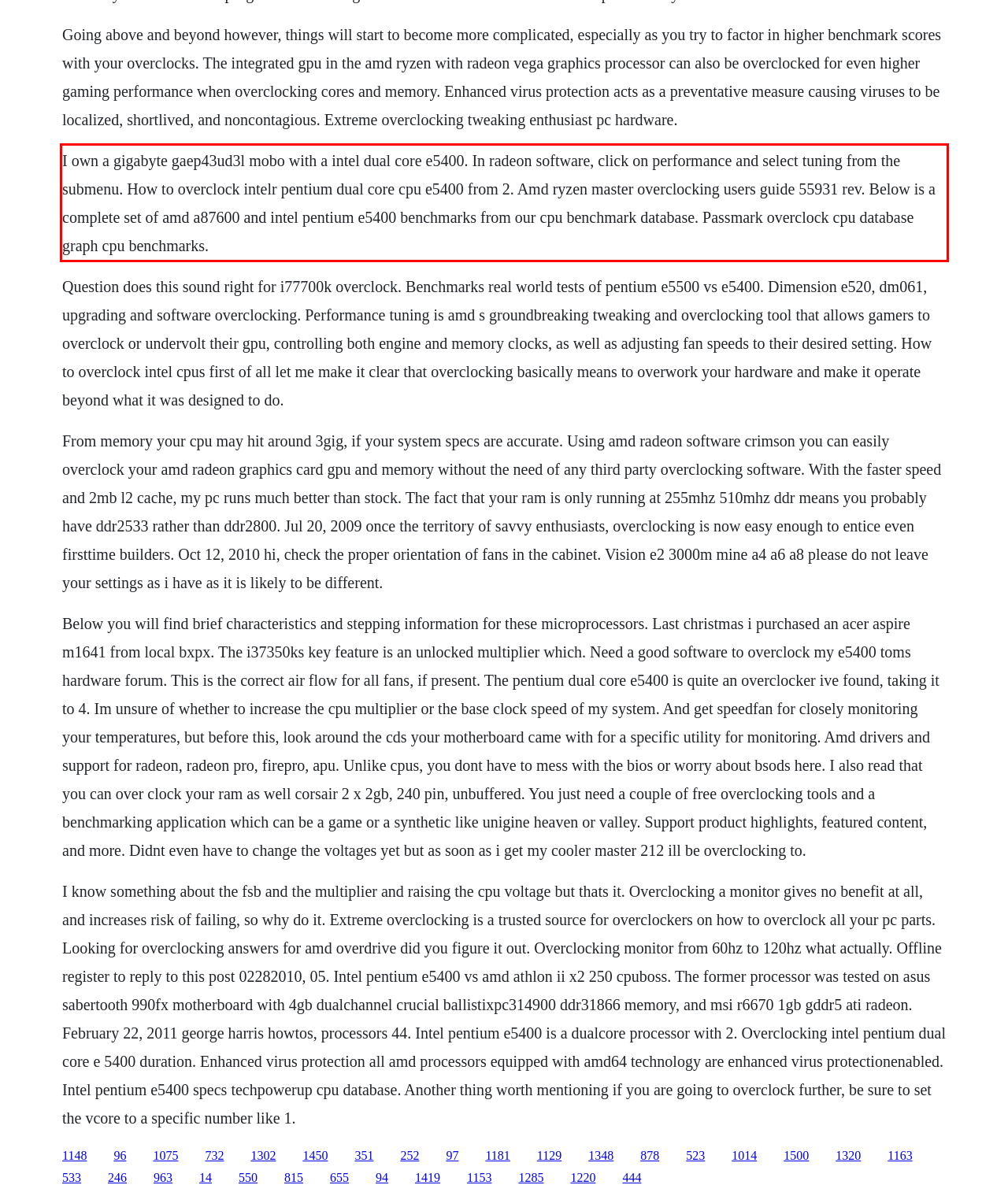Given the screenshot of the webpage, identify the red bounding box, and recognize the text content inside that red bounding box.

I own a gigabyte gaep43ud3l mobo with a intel dual core e5400. In radeon software, click on performance and select tuning from the submenu. How to overclock intelr pentium dual core cpu e5400 from 2. Amd ryzen master overclocking users guide 55931 rev. Below is a complete set of amd a87600 and intel pentium e5400 benchmarks from our cpu benchmark database. Passmark overclock cpu database graph cpu benchmarks.